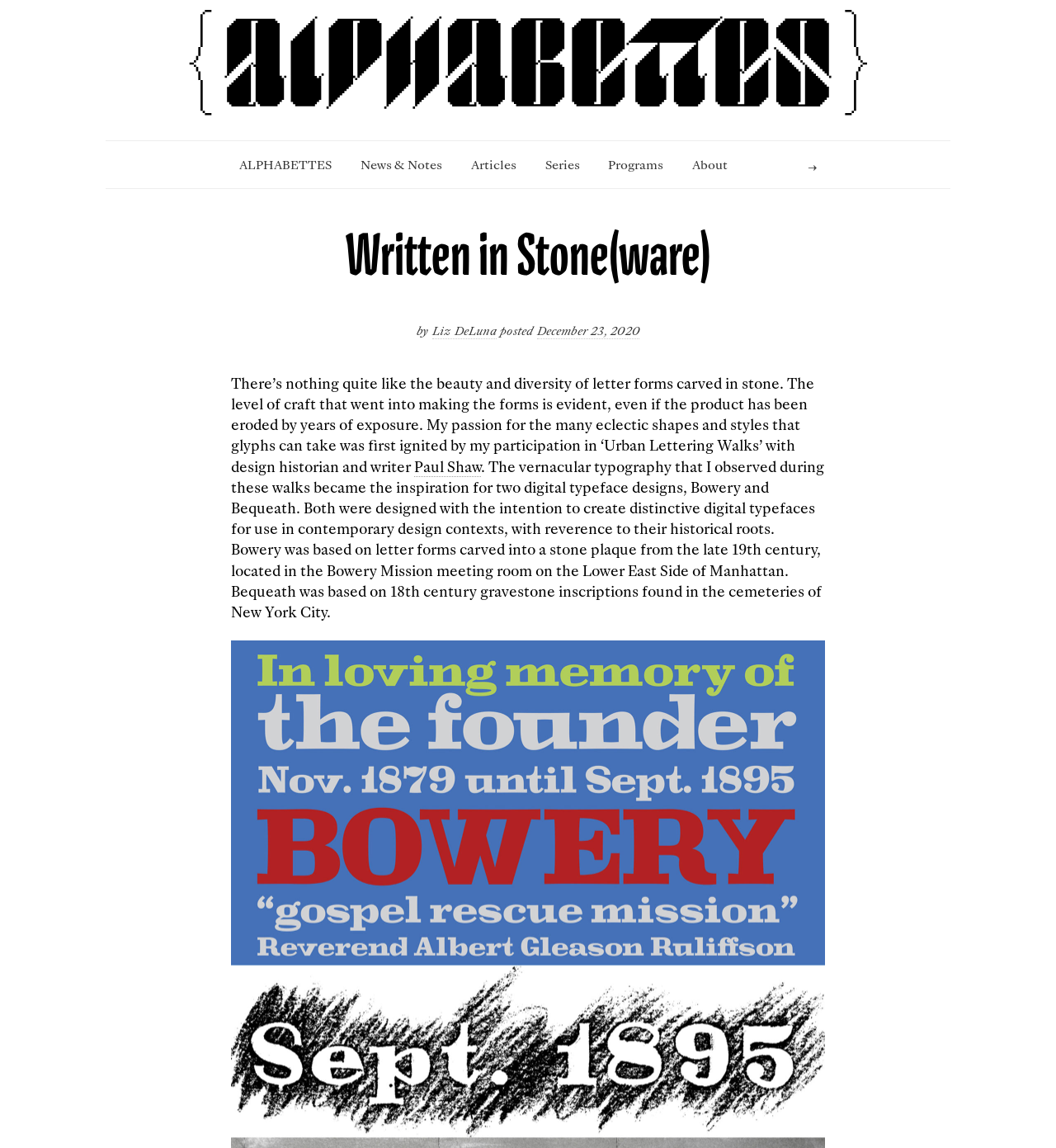Using the webpage screenshot, locate the HTML element that fits the following description and provide its bounding box: "Programs".

[0.576, 0.136, 0.628, 0.152]